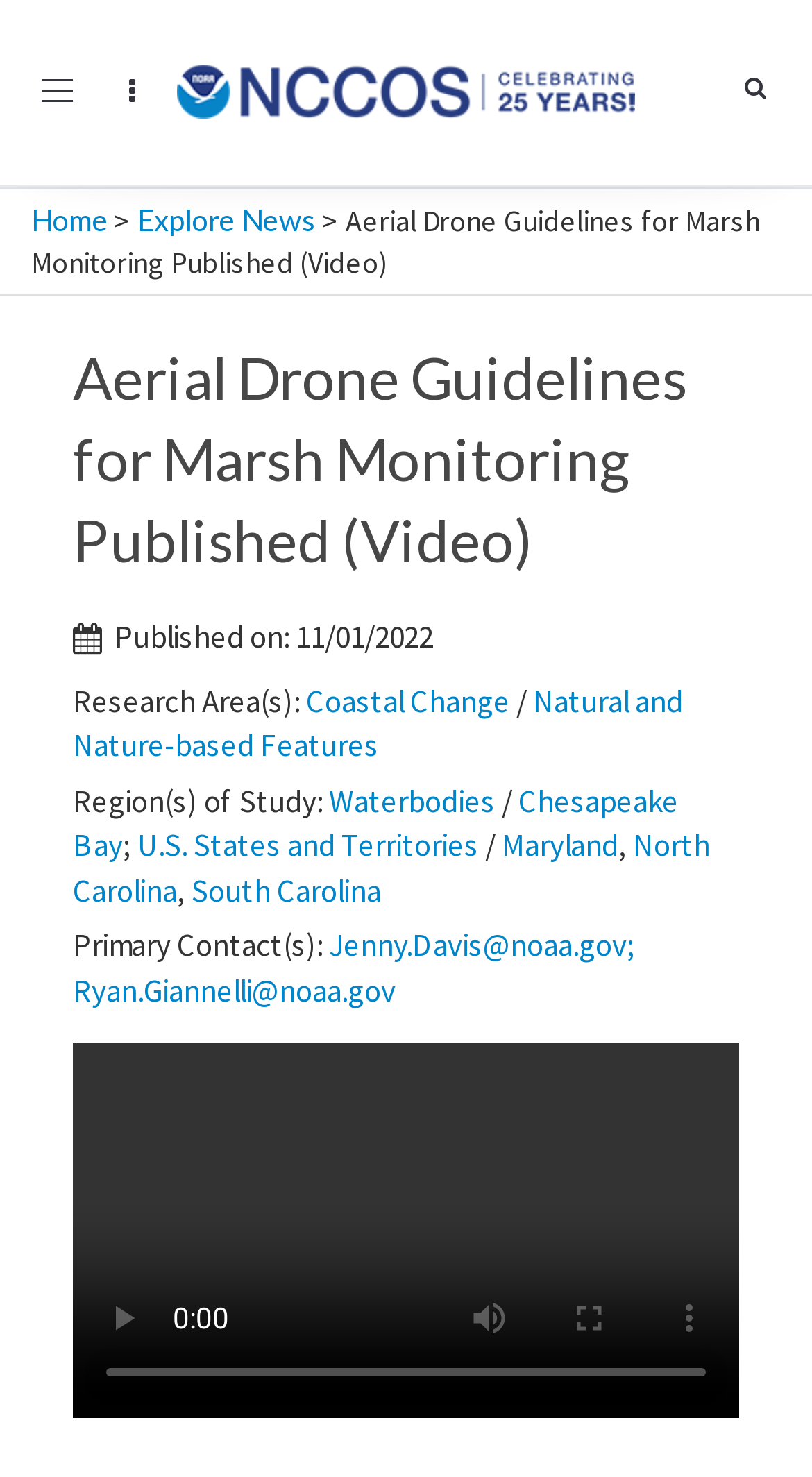Locate the bounding box coordinates of the element that needs to be clicked to carry out the instruction: "Contact Jenny.Davis@noaa.gov or Ryan.Giannelli@noaa.gov". The coordinates should be given as four float numbers ranging from 0 to 1, i.e., [left, top, right, bottom].

[0.09, 0.626, 0.782, 0.683]